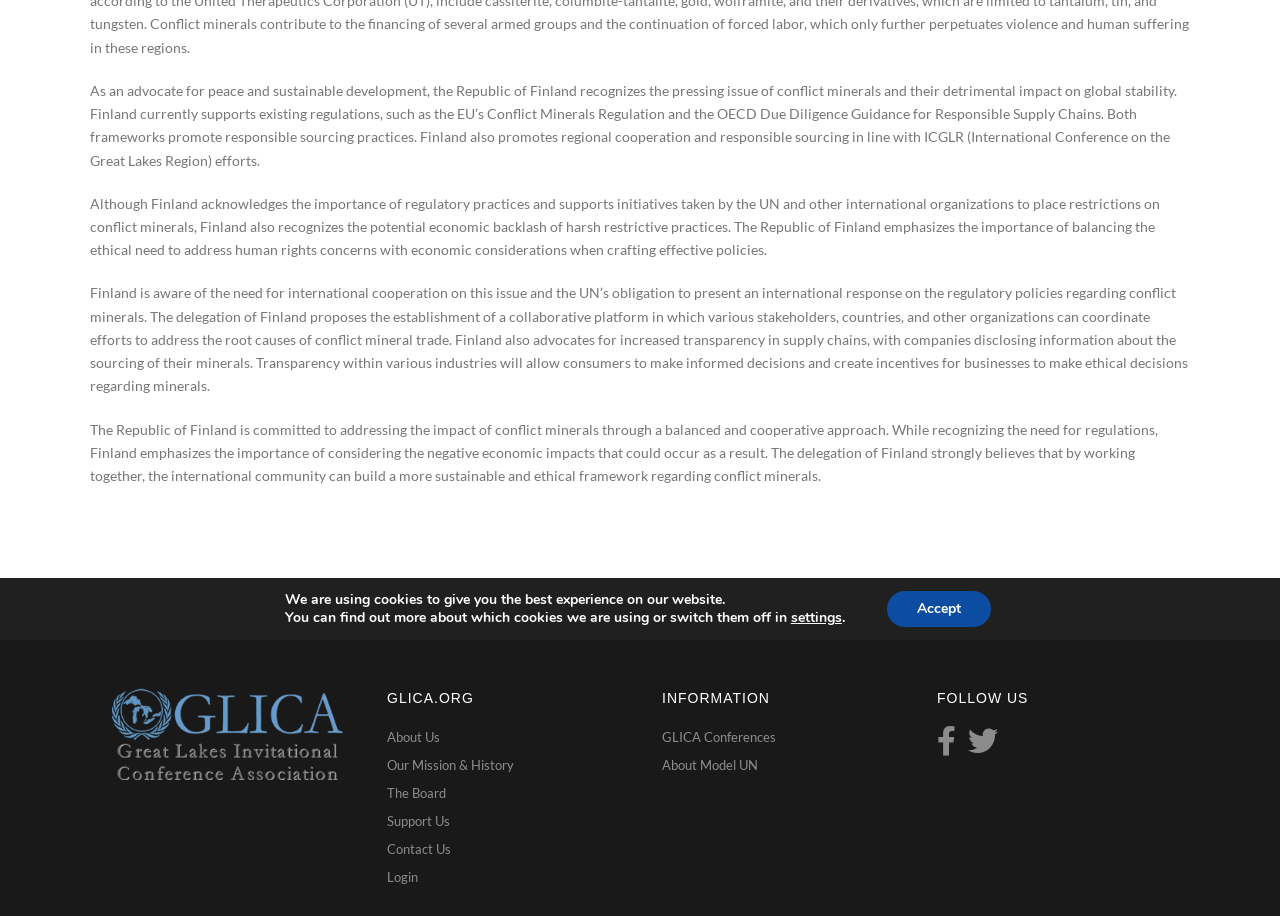Find the bounding box of the element with the following description: "Claritin Long Term Use". The coordinates must be four float numbers between 0 and 1, formatted as [left, top, right, bottom].

None